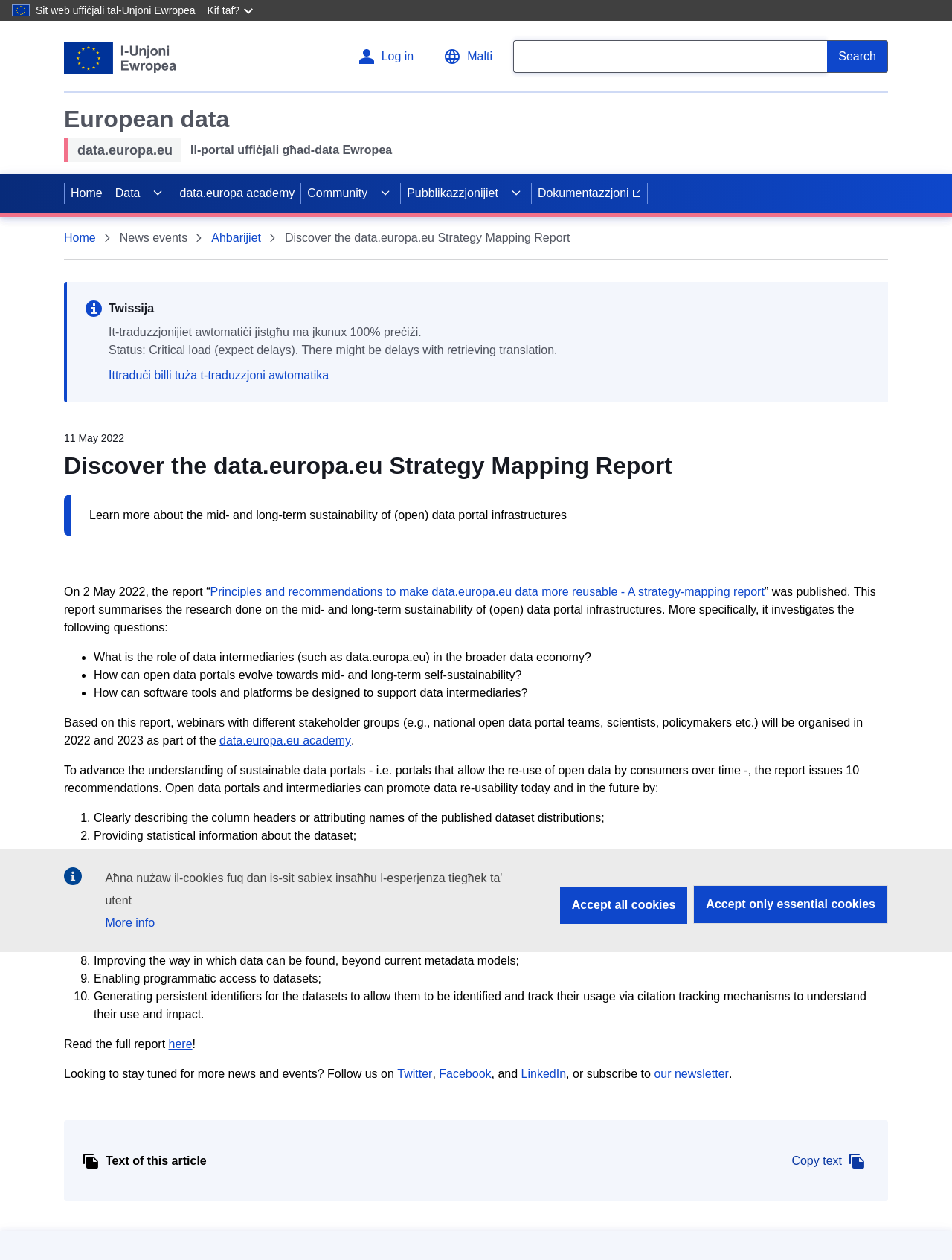Using the information in the image, could you please answer the following question in detail:
What is the role of data intermediaries in the broader data economy?

The role of data intermediaries is mentioned in the article section, where it is stated that 'What is the role of data intermediaries (such as data.europa.eu) in the broader data economy?' is one of the questions investigated in the report.